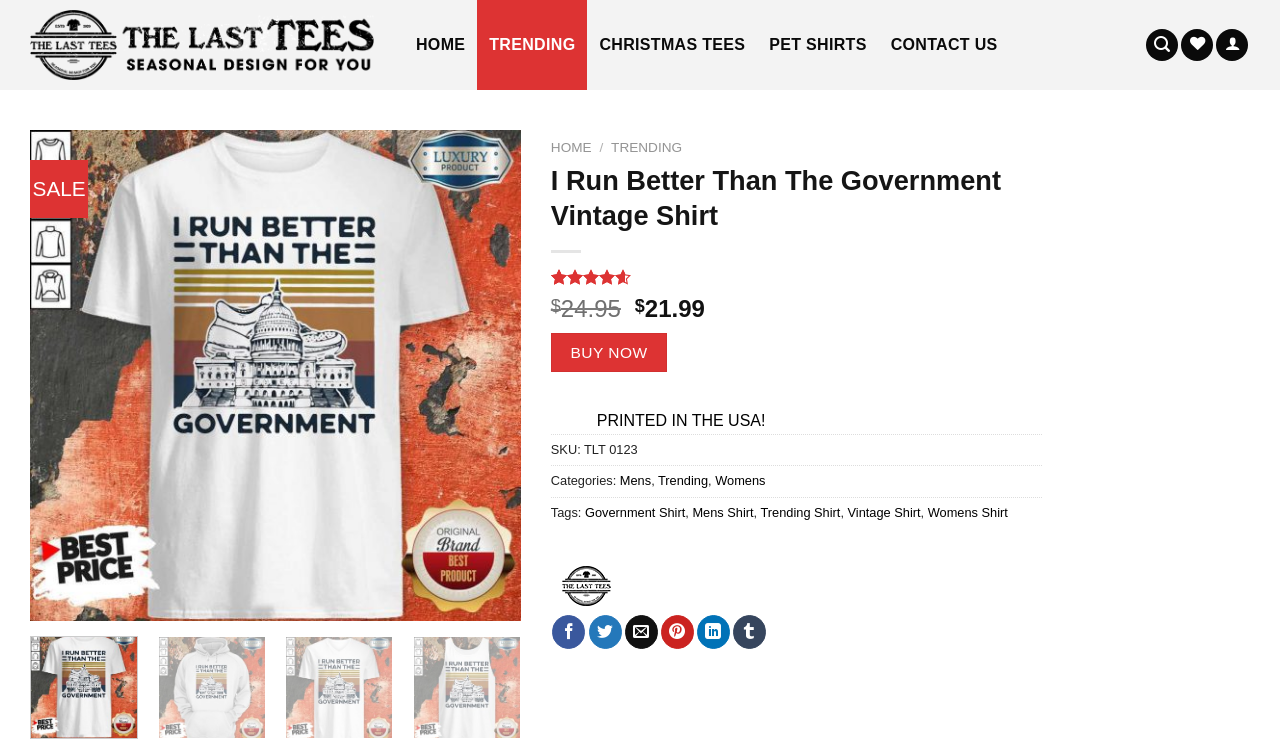What is the price of the shirt?
Please provide a detailed answer to the question.

The price of the shirt can be found in the insertion element with the text '$21.99'. This is the price of the shirt as displayed on the webpage.